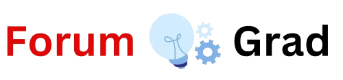Using the information from the screenshot, answer the following question thoroughly:
What is implied by the gears in the logo?

The gears in the light blue circle of the logo imply functionality and engineering, which are essential aspects of the platform's focus on practical applications and creative discussions.